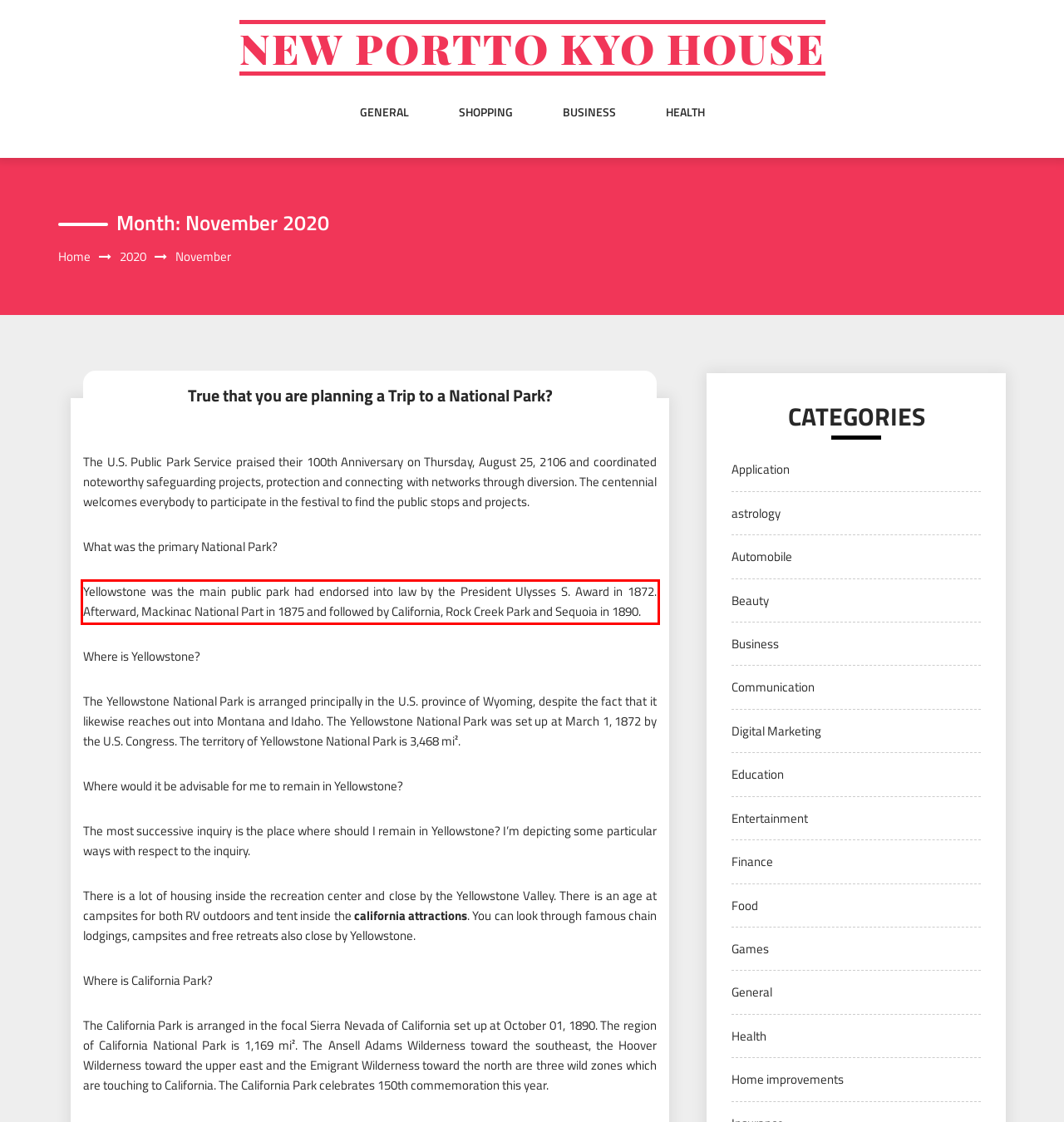Look at the provided screenshot of the webpage and perform OCR on the text within the red bounding box.

Yellowstone was the main public park had endorsed into law by the President Ulysses S. Award in 1872. Afterward, Mackinac National Part in 1875 and followed by California, Rock Creek Park and Sequoia in 1890.